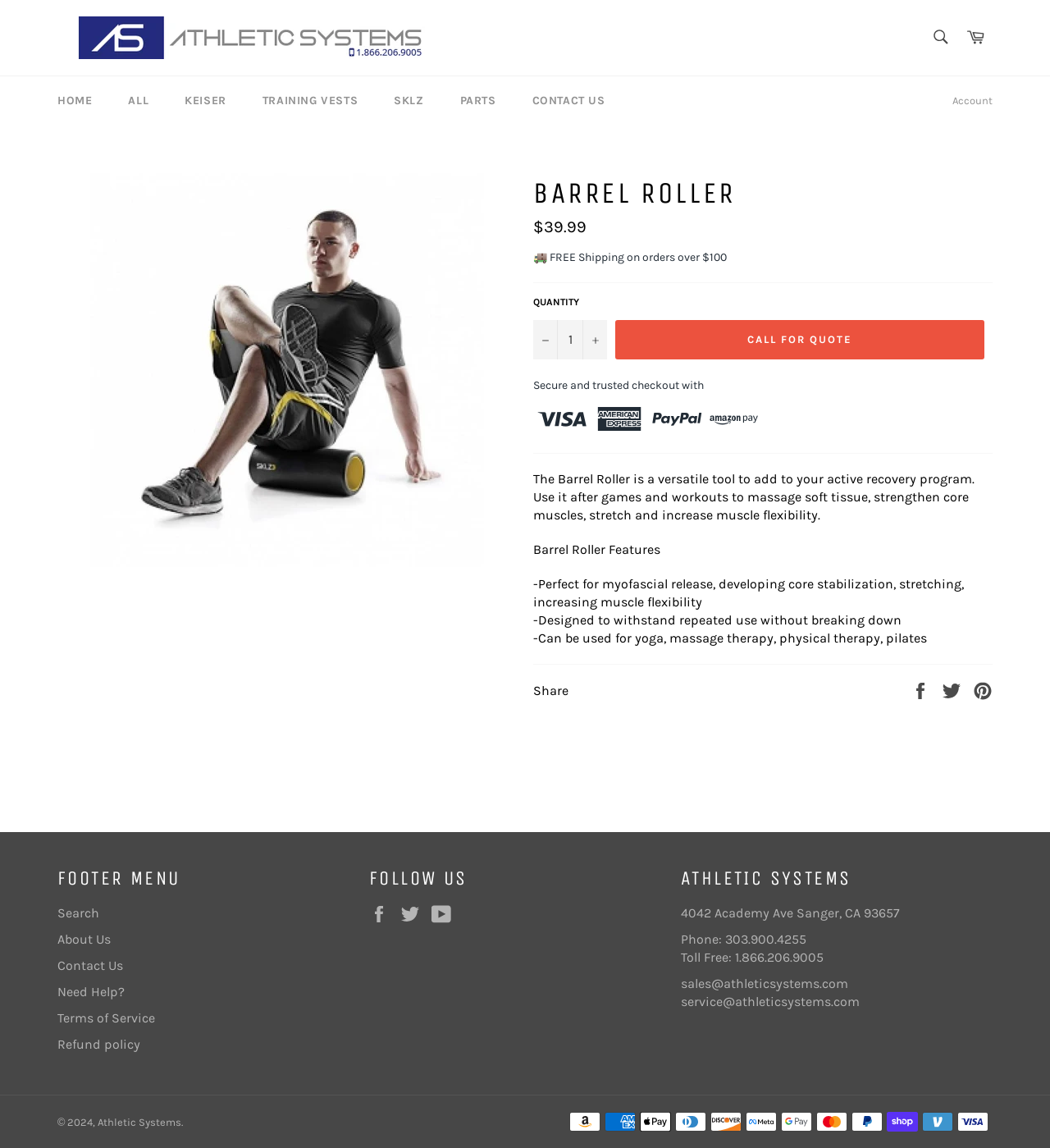What social media platforms can you follow Athletic Systems on?
Refer to the image and provide a concise answer in one word or phrase.

Facebook, Twitter, YouTube